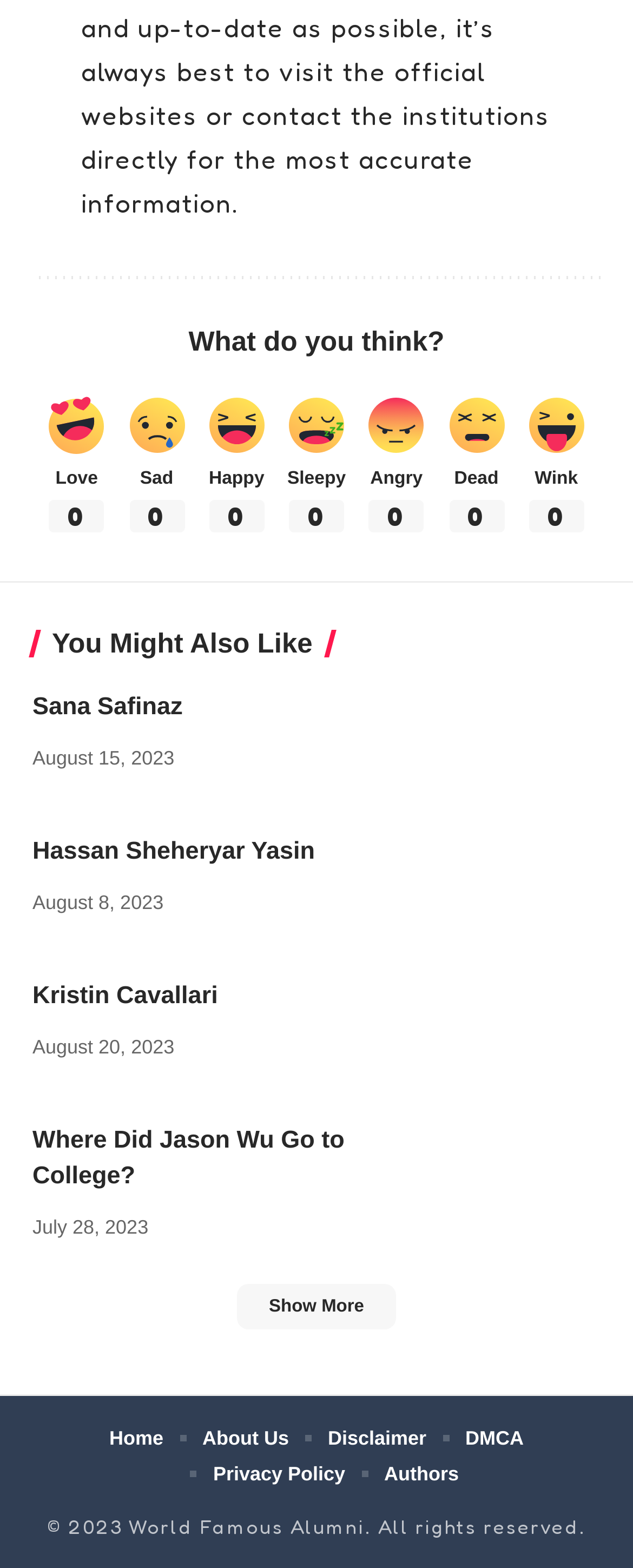What is the date of the latest article?
Based on the screenshot, provide a one-word or short-phrase response.

August 20, 2023